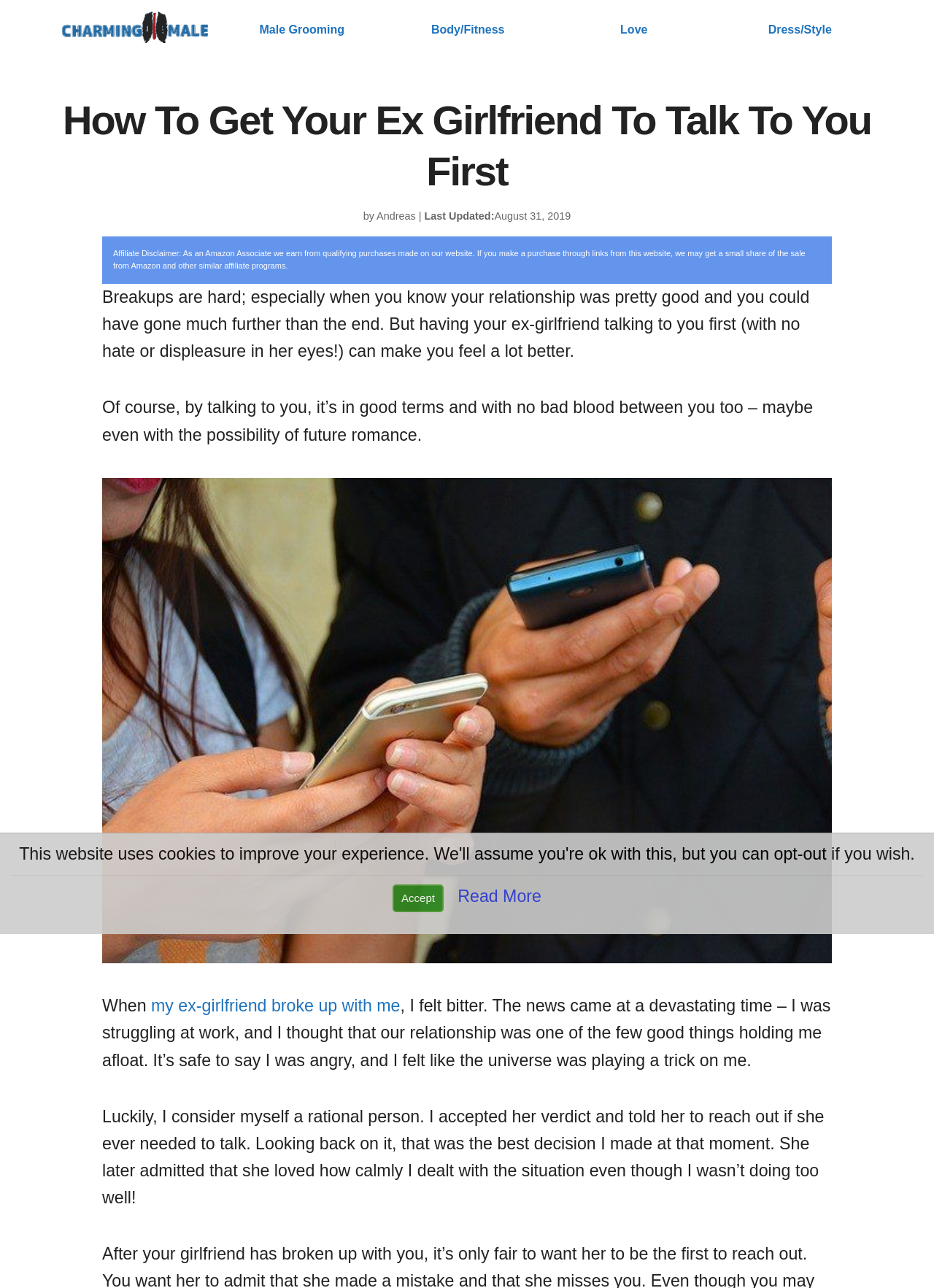From the screenshot, find the bounding box of the UI element matching this description: "Love". Supply the bounding box coordinates in the form [left, top, right, bottom], each a float between 0 and 1.

[0.664, 0.018, 0.693, 0.028]